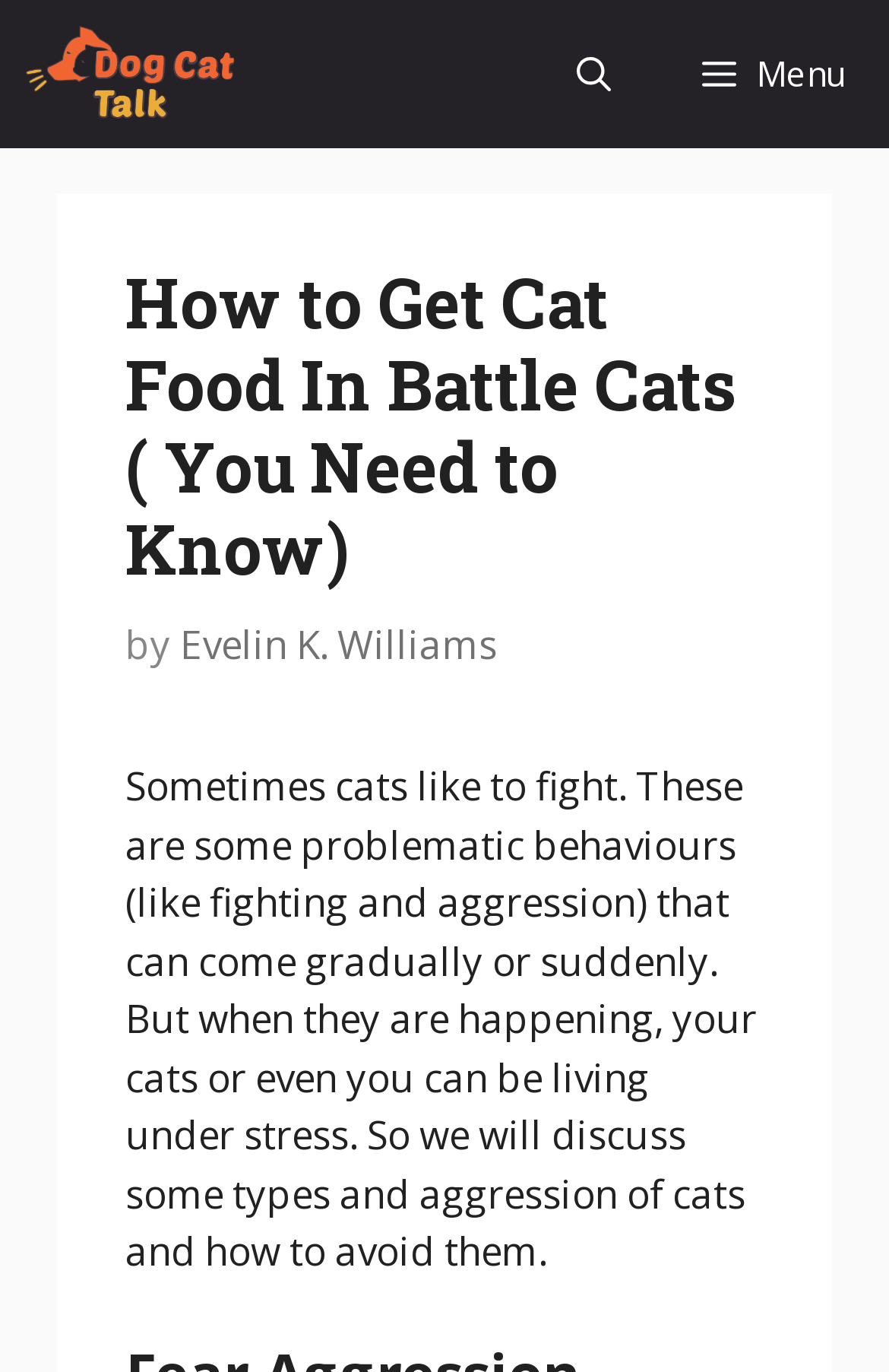What is the purpose of the article?
Answer the question with as much detail as possible.

The purpose of the article can be inferred from the text, which discusses problematic behaviors of cats and how to avoid them, indicating that the article aims to educate readers about cat behavior.